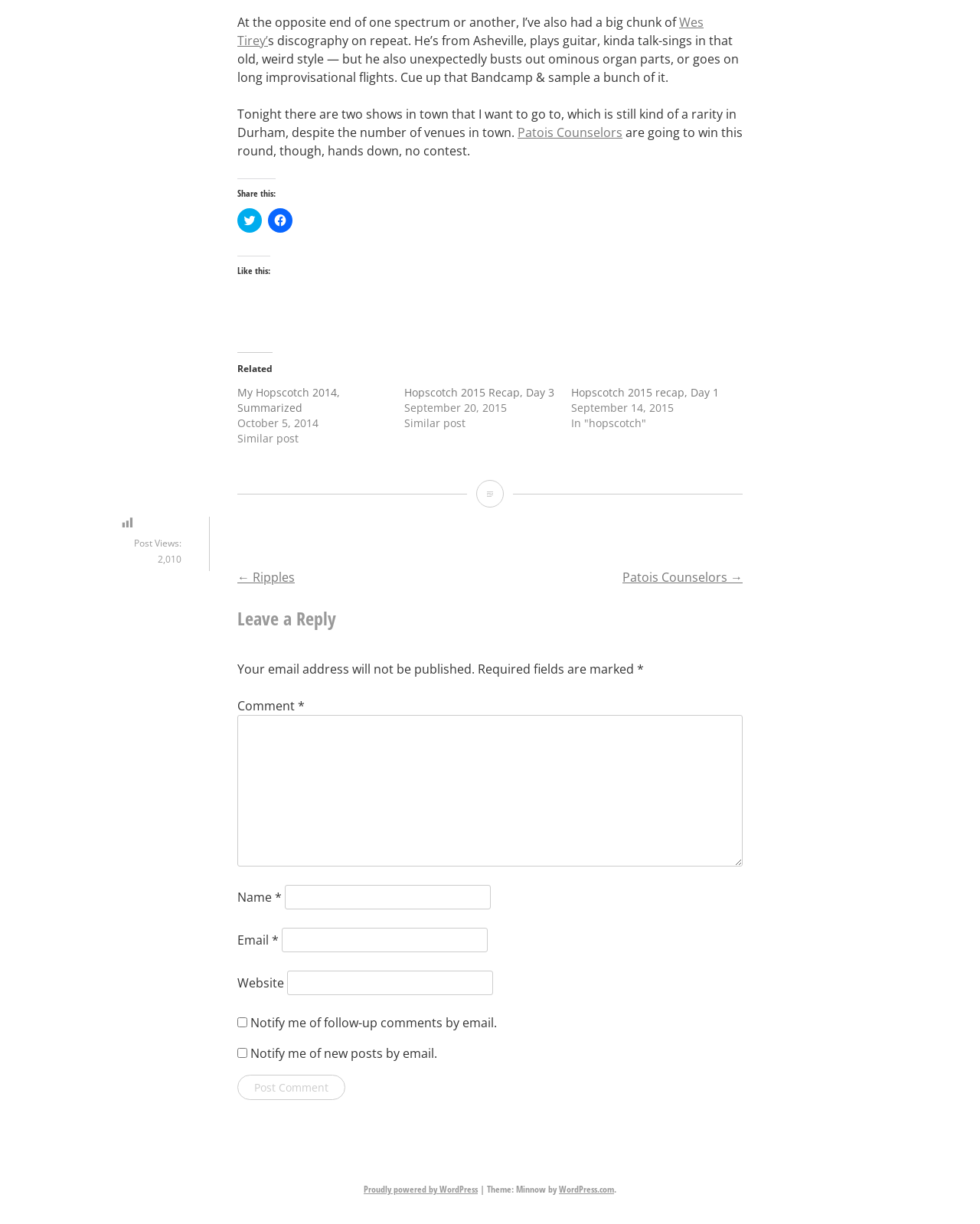Please locate the bounding box coordinates of the element that needs to be clicked to achieve the following instruction: "Read related post 'My Hopscotch 2014, Summarized'". The coordinates should be four float numbers between 0 and 1, i.e., [left, top, right, bottom].

[0.242, 0.315, 0.347, 0.339]